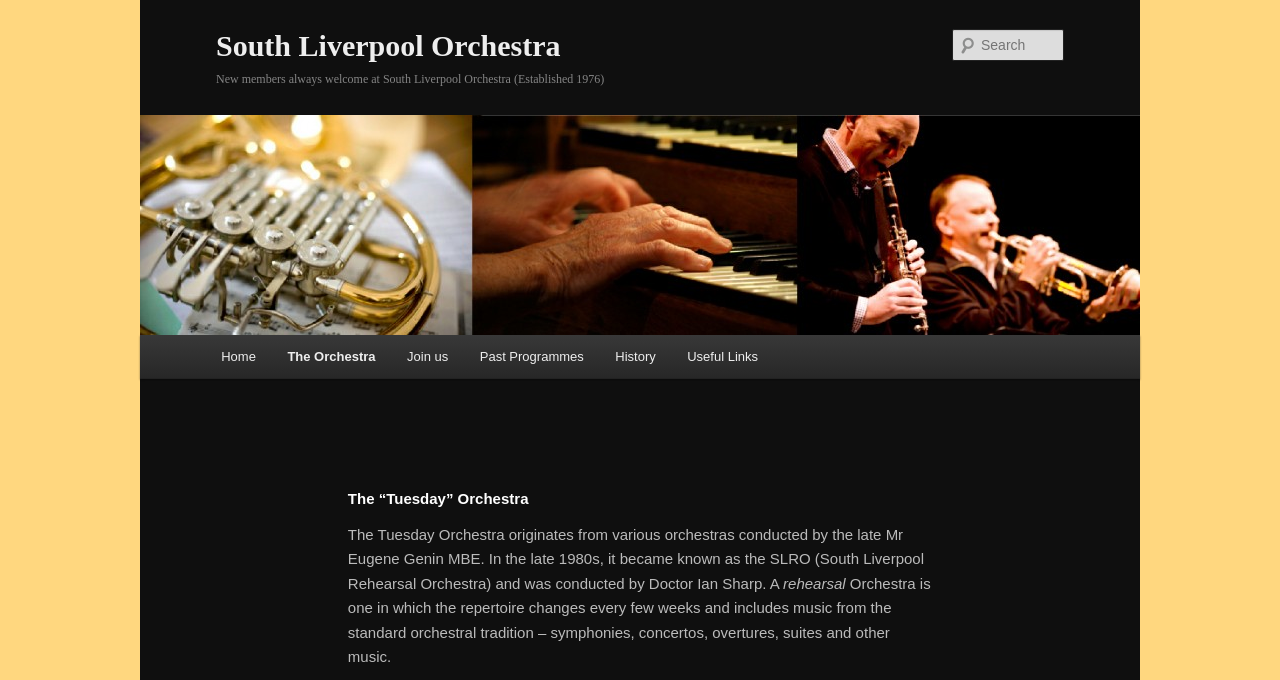How many links are in the main menu?
Your answer should be a single word or phrase derived from the screenshot.

7